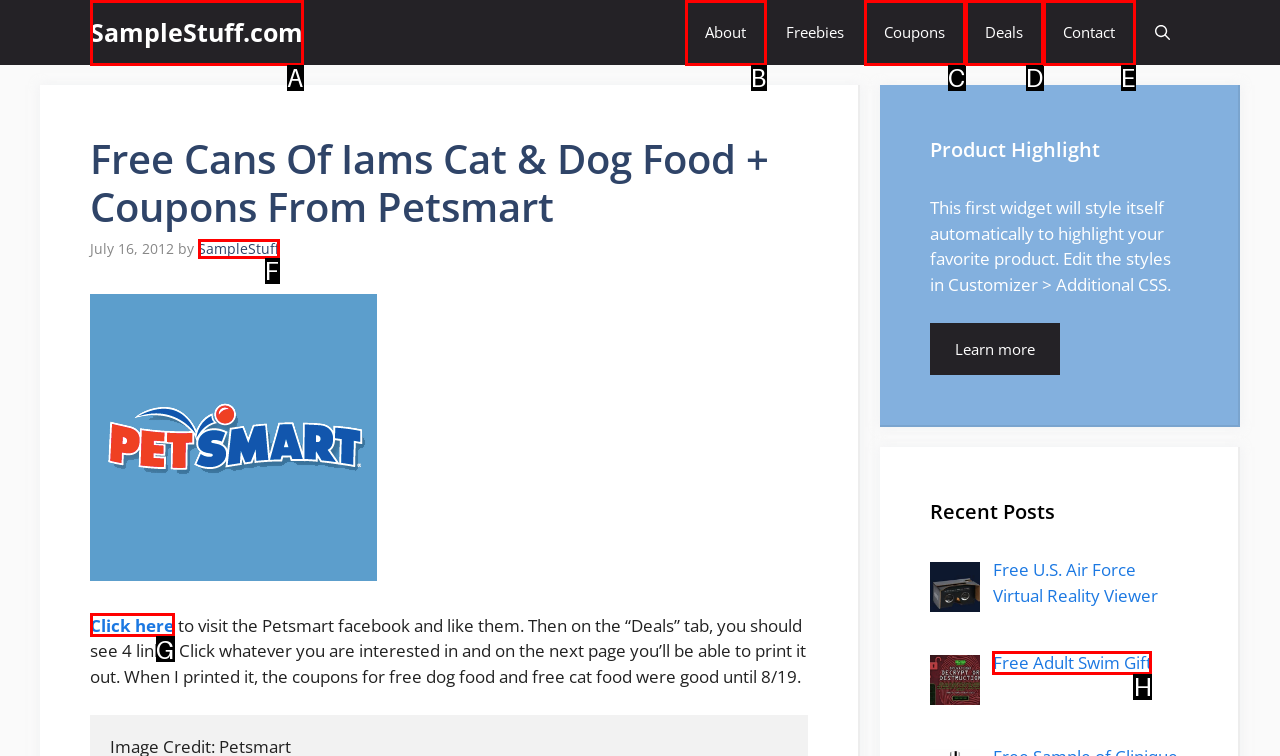Point out the option that best suits the description: SampleStuff
Indicate your answer with the letter of the selected choice.

F